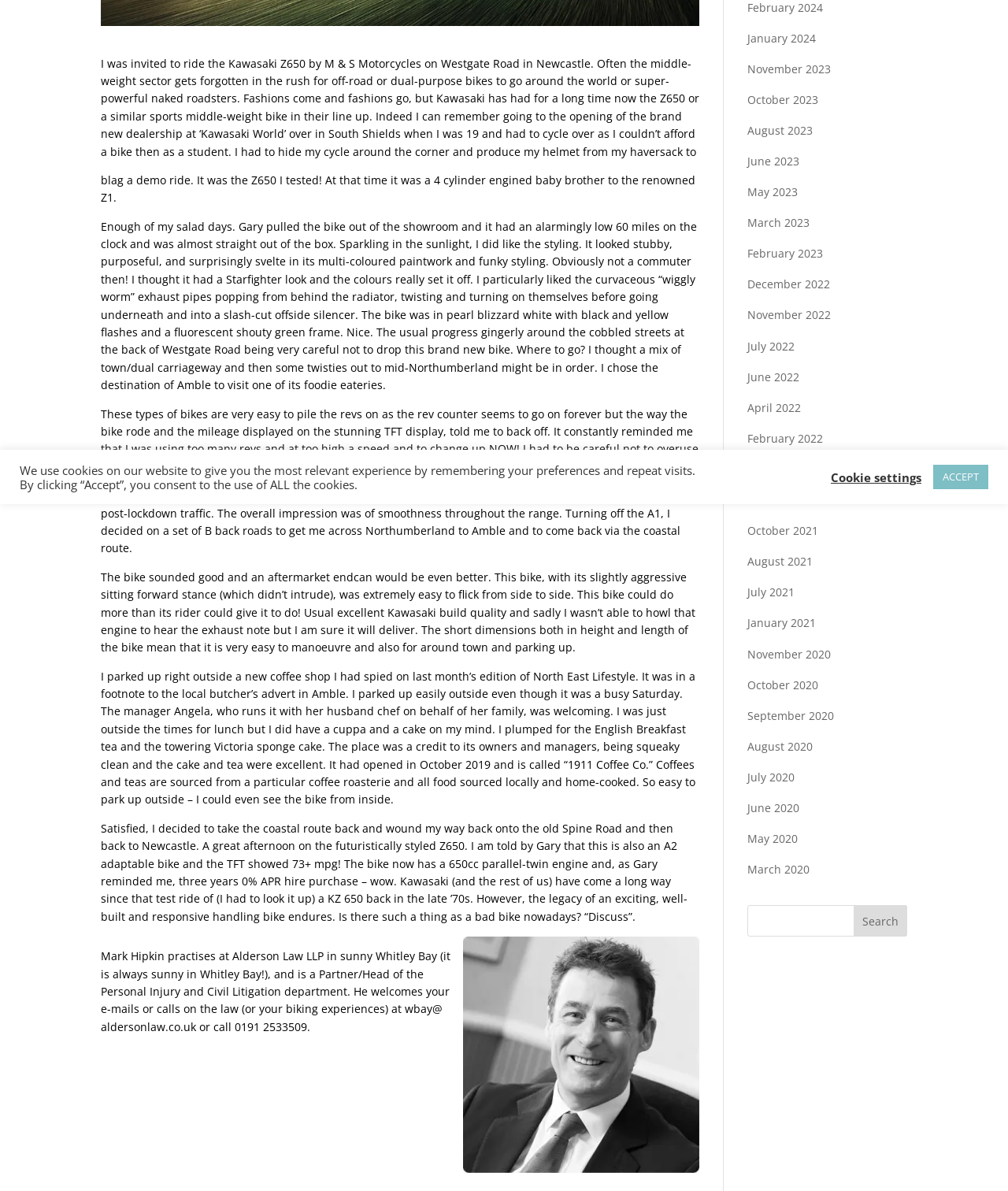Identify the bounding box coordinates for the UI element that matches this description: "September 2020".

[0.741, 0.594, 0.827, 0.607]